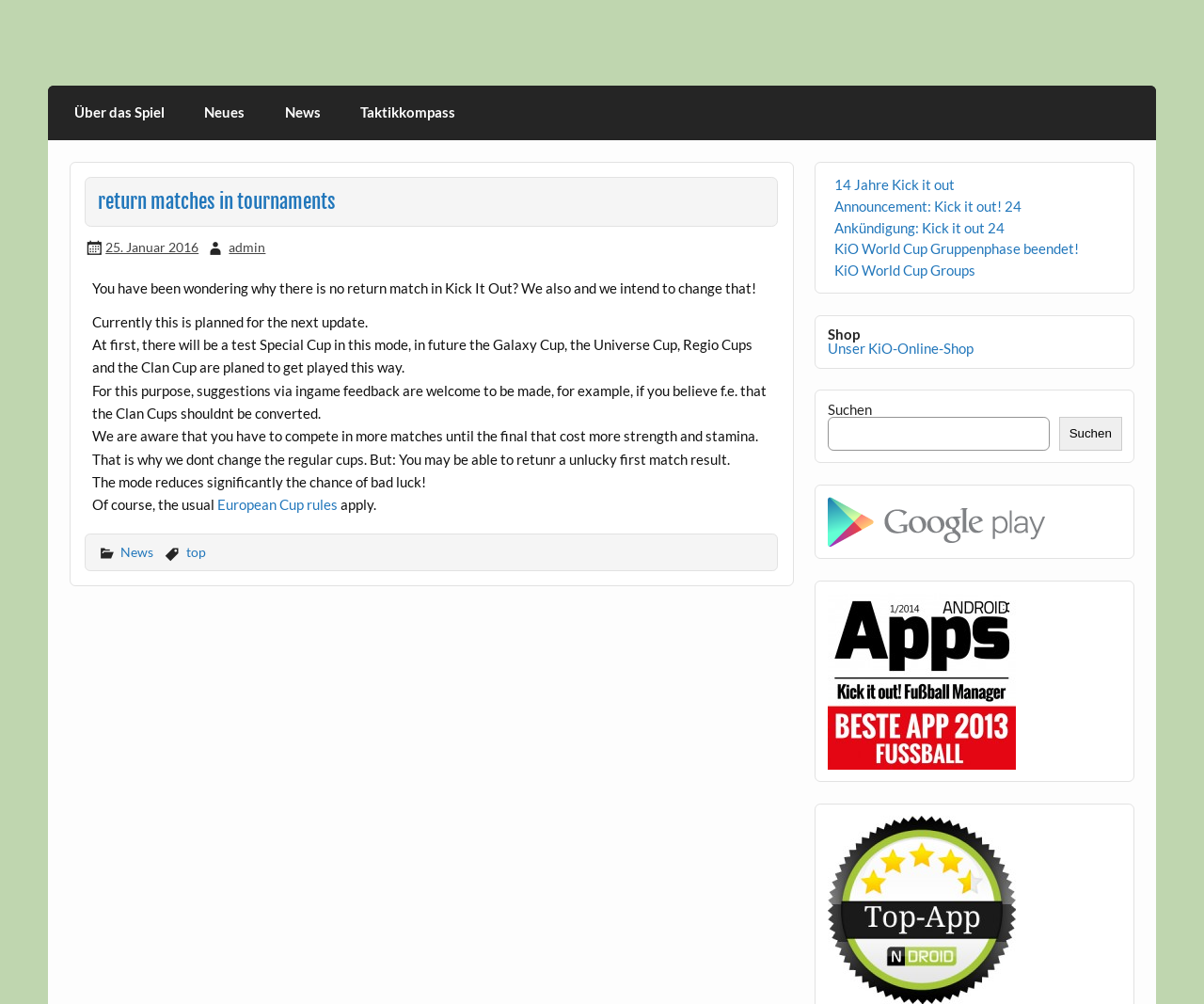Identify the bounding box coordinates of the region I need to click to complete this instruction: "Click on the 'Über das Spiel' link".

[0.045, 0.085, 0.153, 0.14]